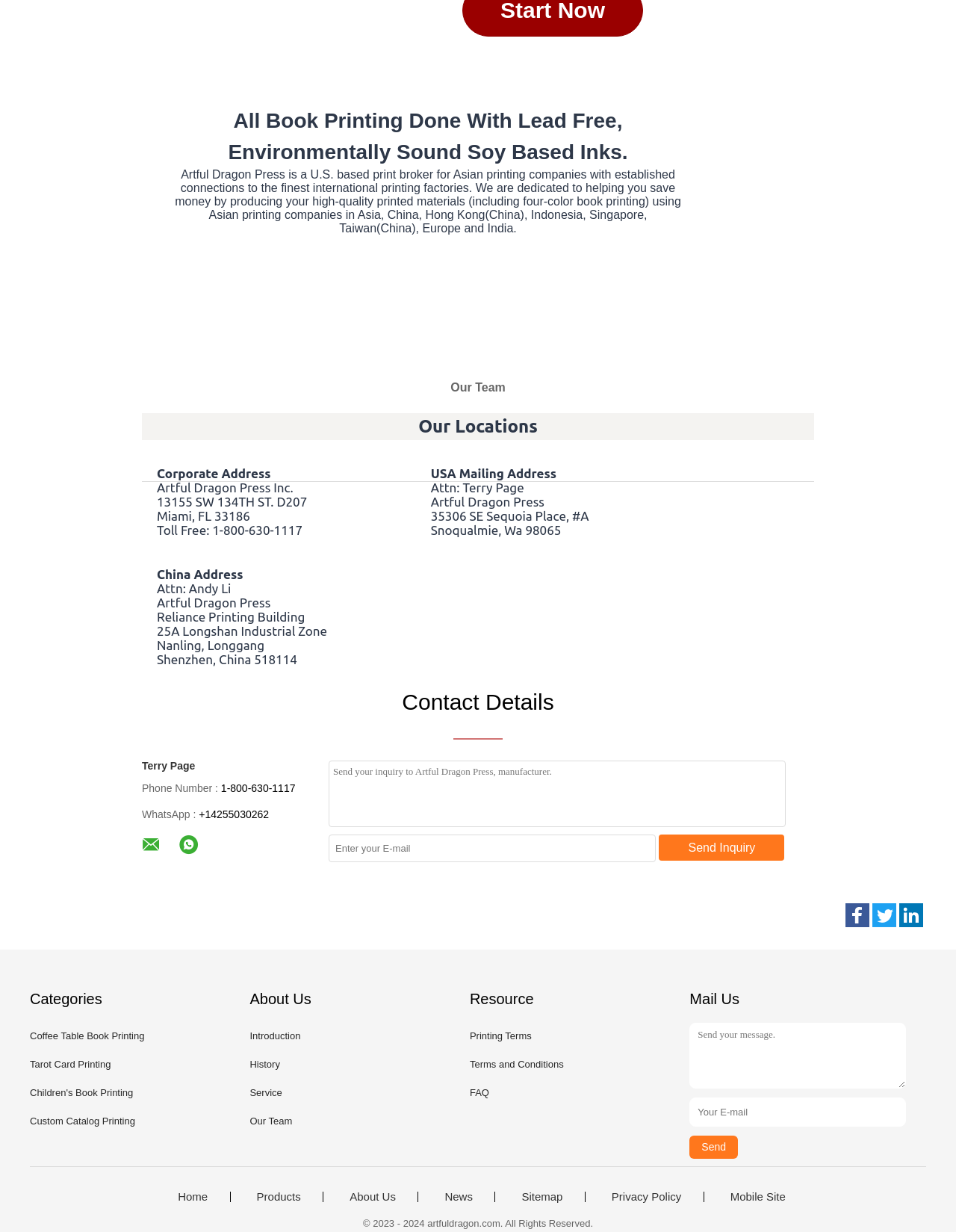What is the phone number of Terry Page?
Based on the image, answer the question in a detailed manner.

I found the contact details section on the webpage, which contains the phone number '1-800-630-1117' of Terry Page at coordinates [0.228, 0.635, 0.309, 0.645].